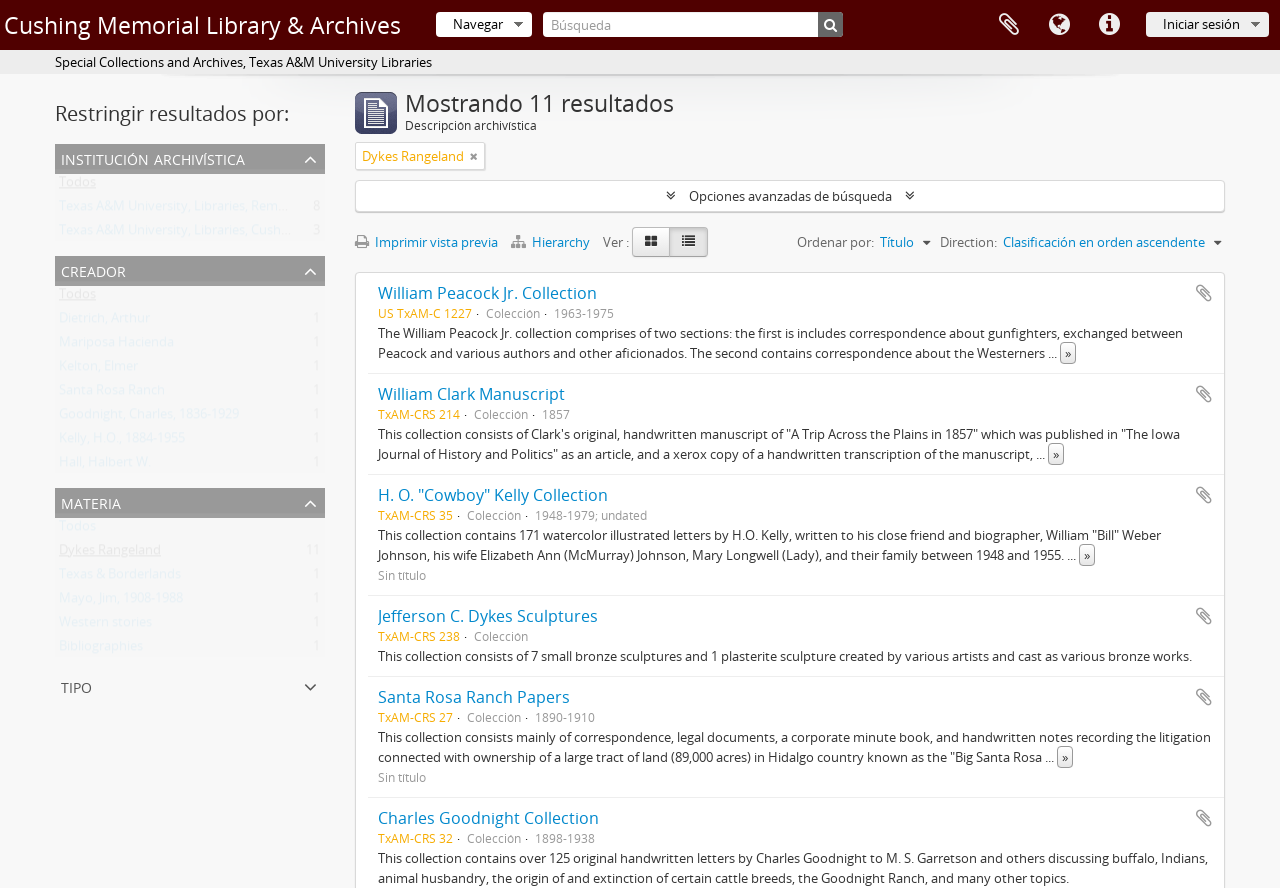Provide the bounding box for the UI element matching this description: "William Clark Manuscript".

[0.295, 0.431, 0.441, 0.456]